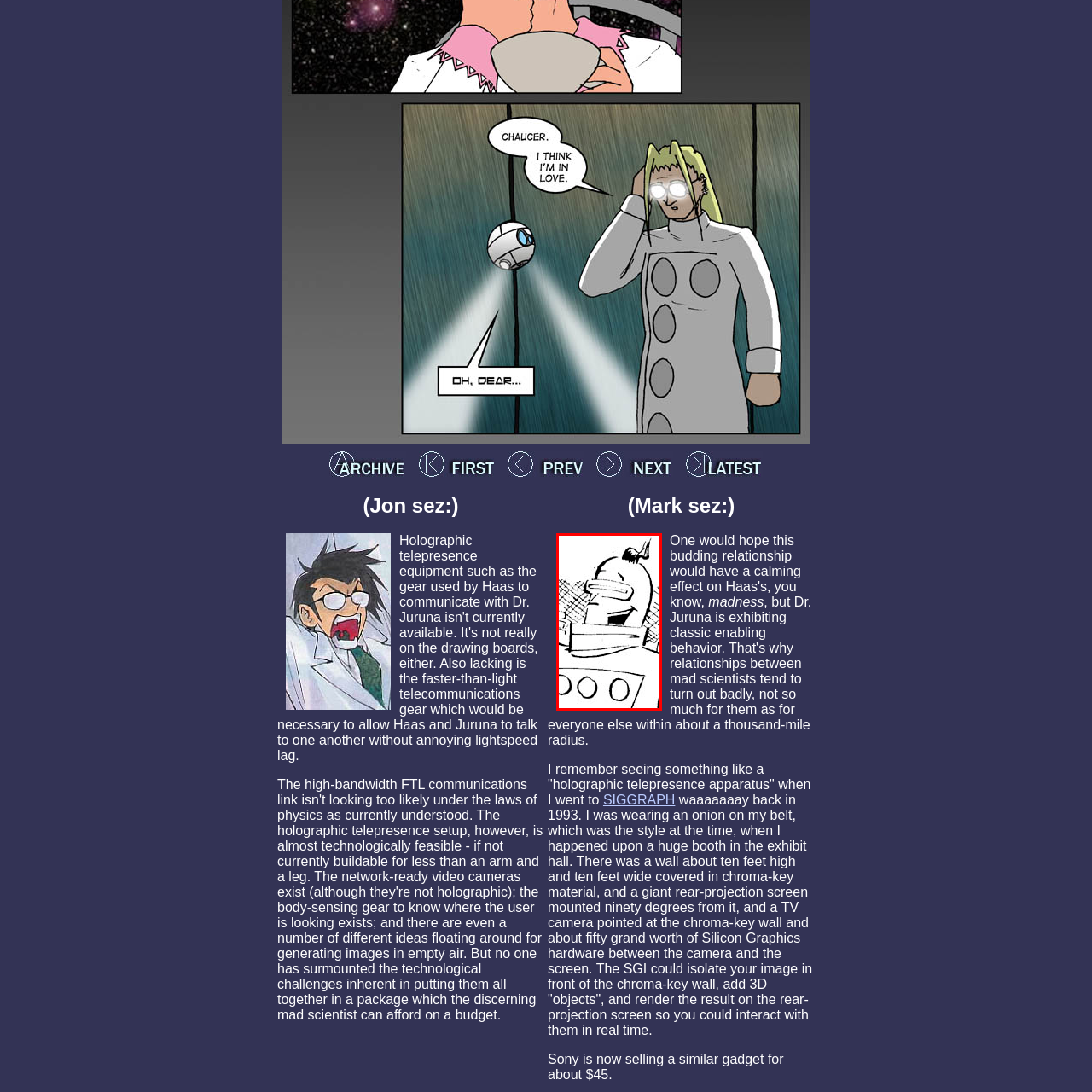What is on the character's chest area?
Look closely at the image contained within the red bounding box and answer the question in detail, using the visual information present.

The character's body is made of metal and has circular buttons or lights on its chest area, which adds to its futuristic and high-tech appearance.